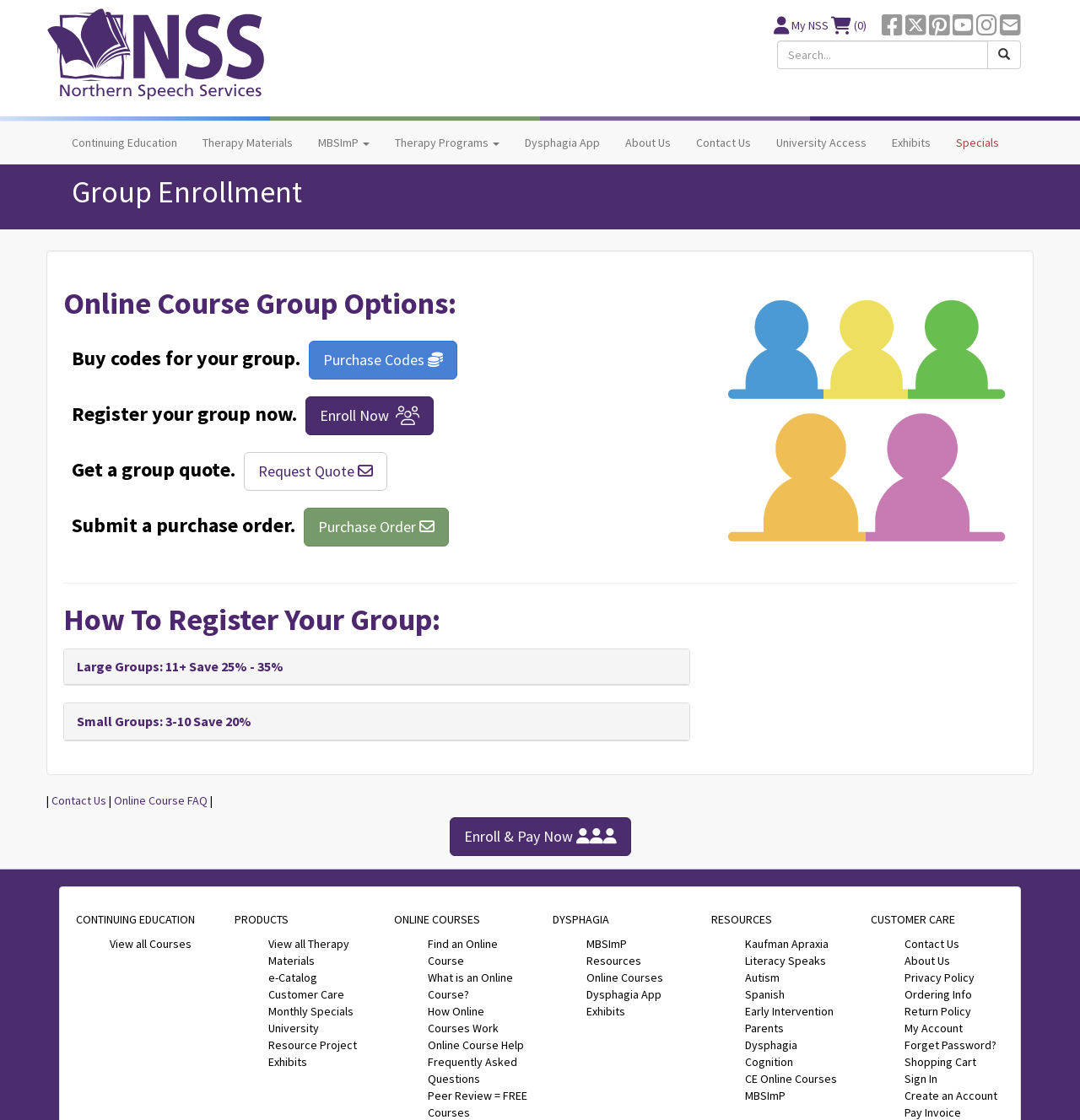What is the purpose of the 'Search' textbox?
Please use the image to provide a one-word or short phrase answer.

To search for courses or materials